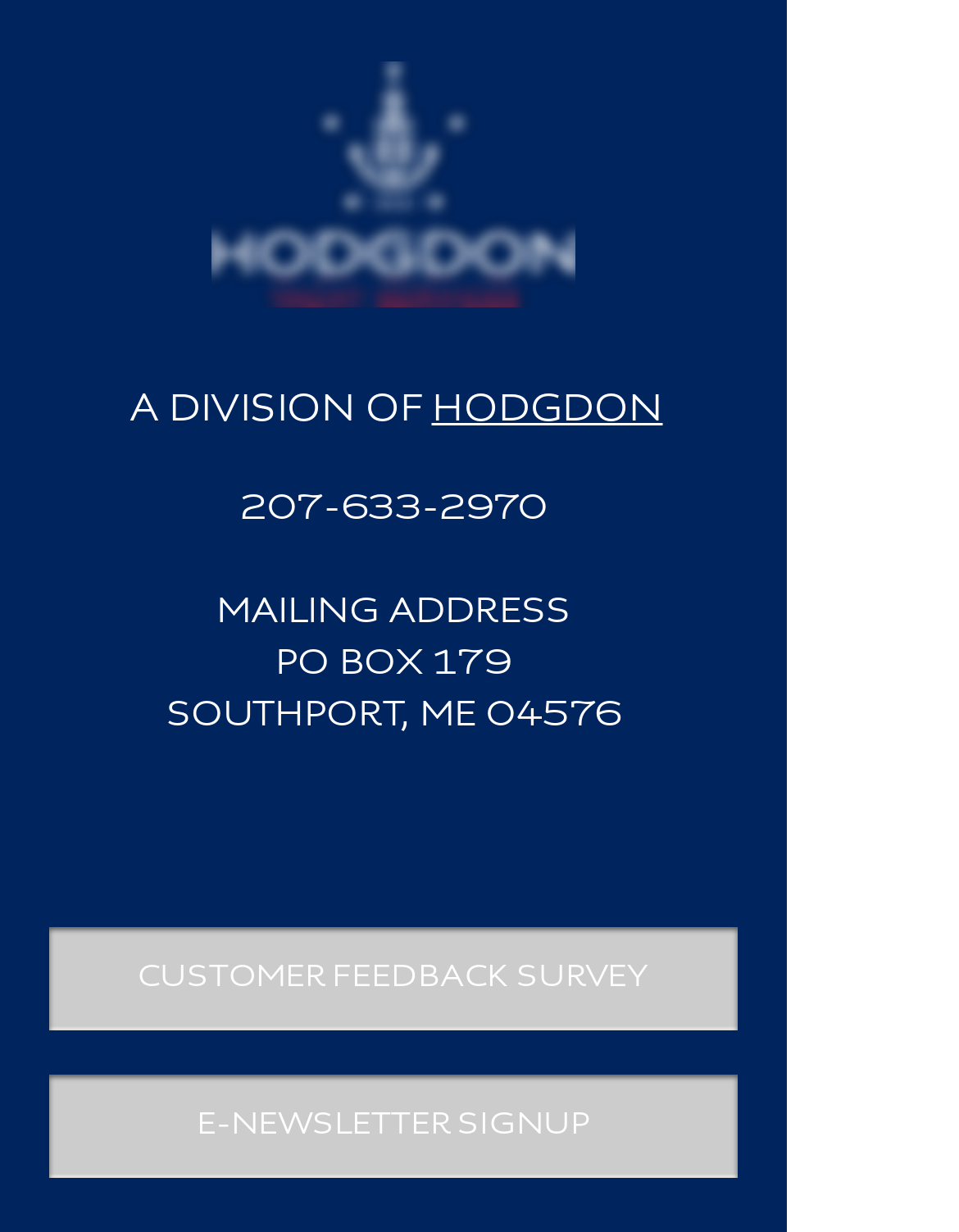Locate the bounding box coordinates of the UI element described by: "207-633-2970". Provide the coordinates as four float numbers between 0 and 1, formatted as [left, top, right, bottom].

[0.25, 0.393, 0.571, 0.433]